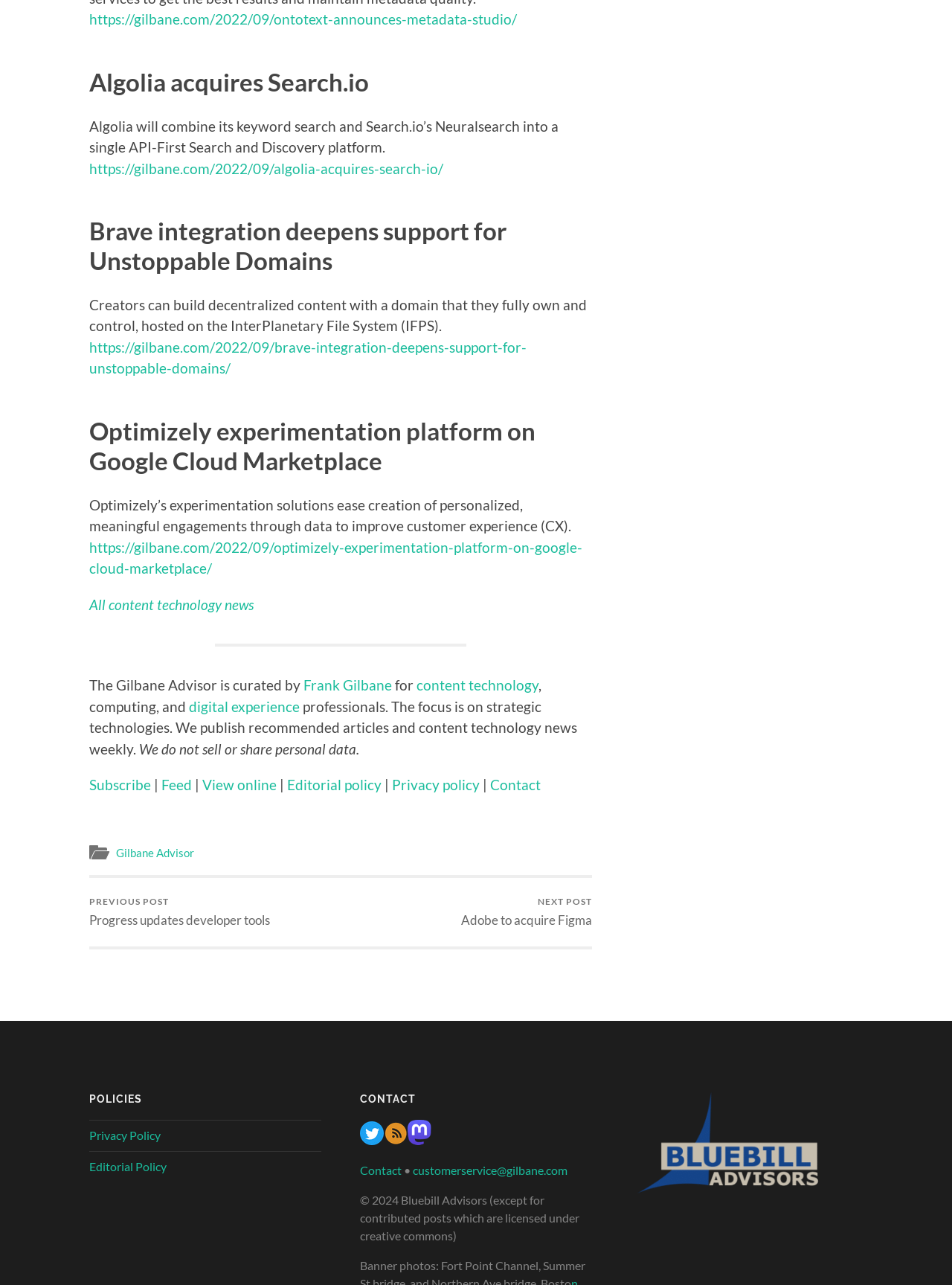What is the name of the company that acquired Figma?
Look at the screenshot and respond with one word or a short phrase.

Adobe